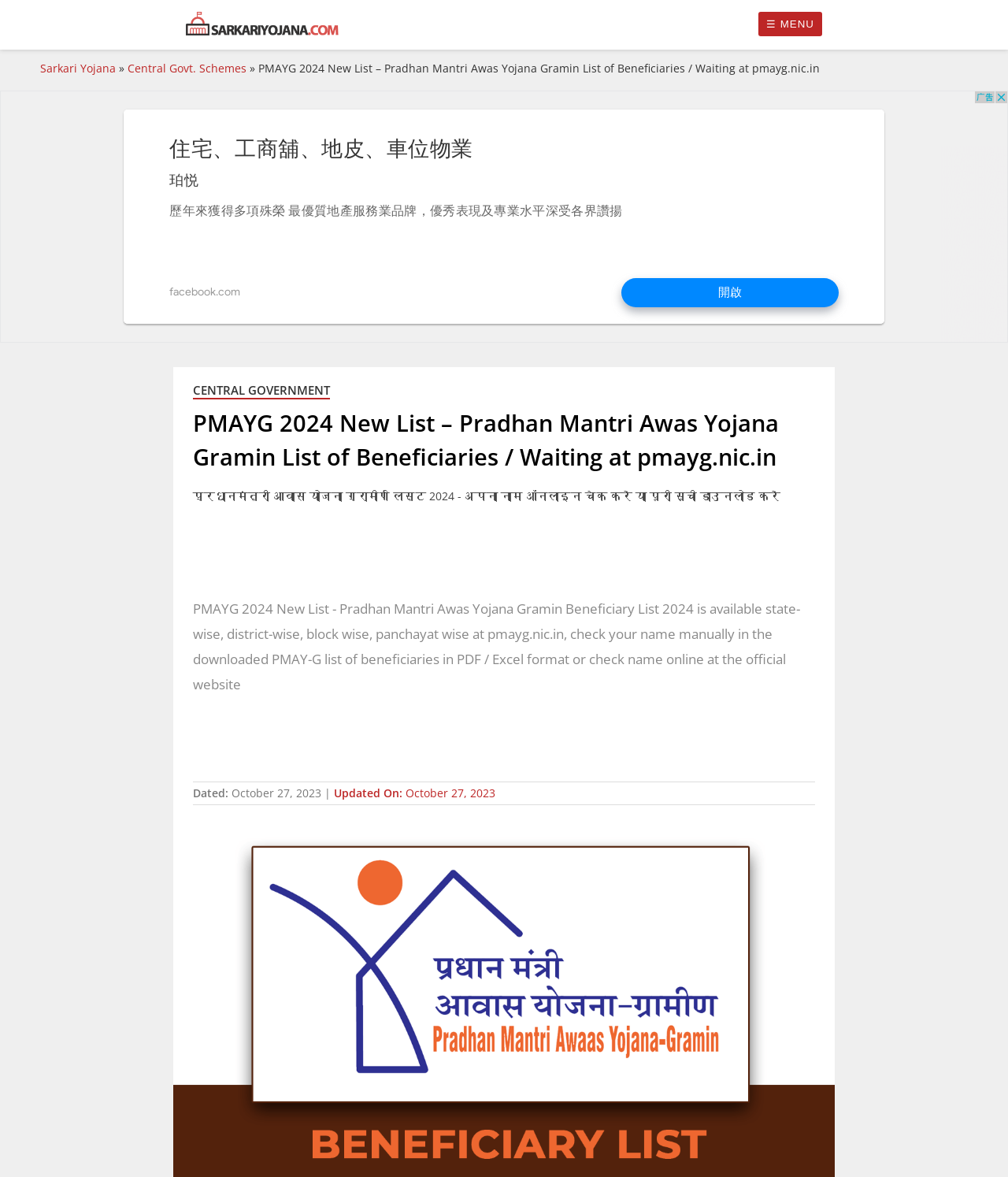Extract the bounding box coordinates for the UI element described as: "parent_node: ☰ MENU".

[0.184, 0.019, 0.336, 0.033]